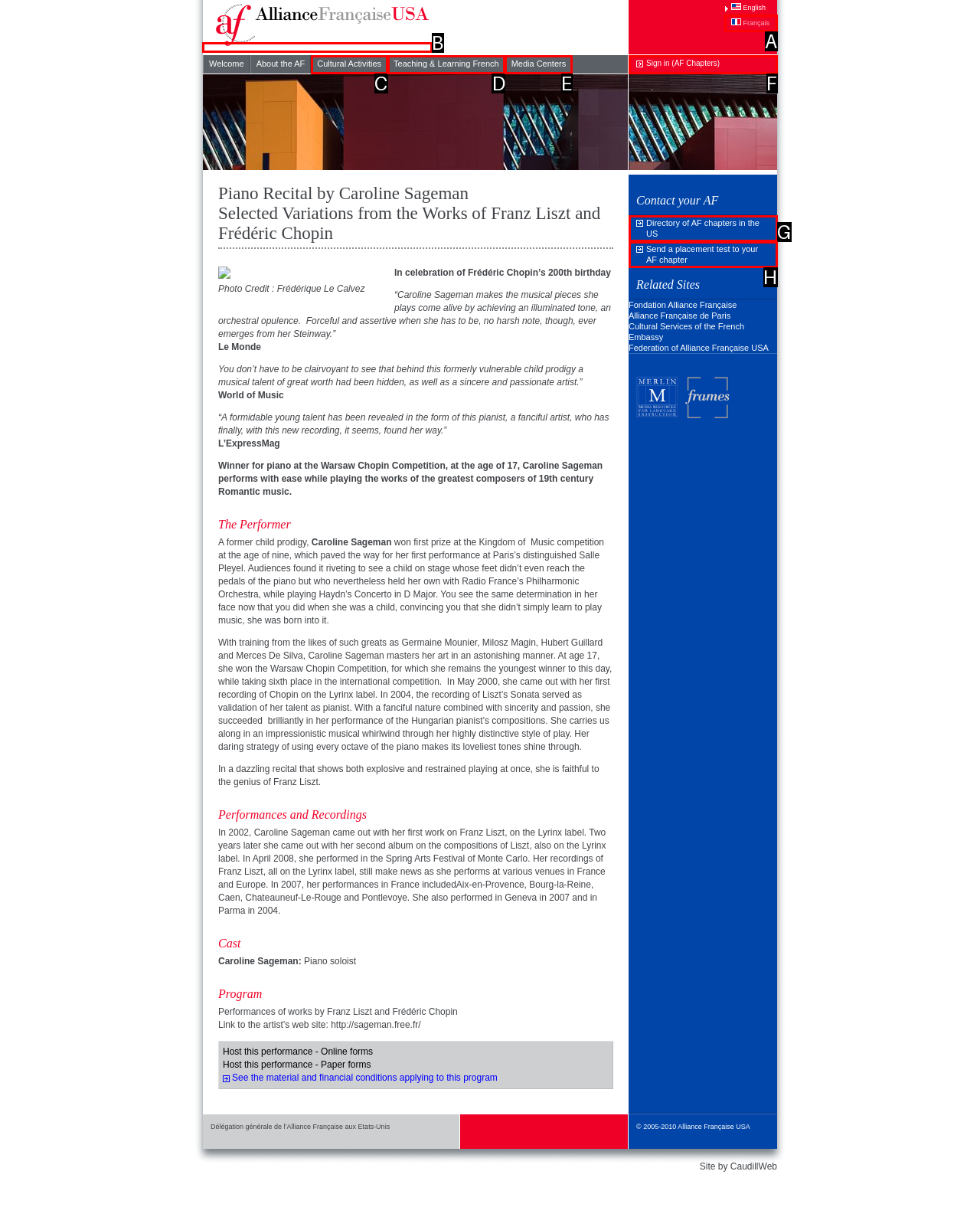Identify the correct option to click in order to accomplish the task: Click the English link to switch language Provide your answer with the letter of the selected choice.

B